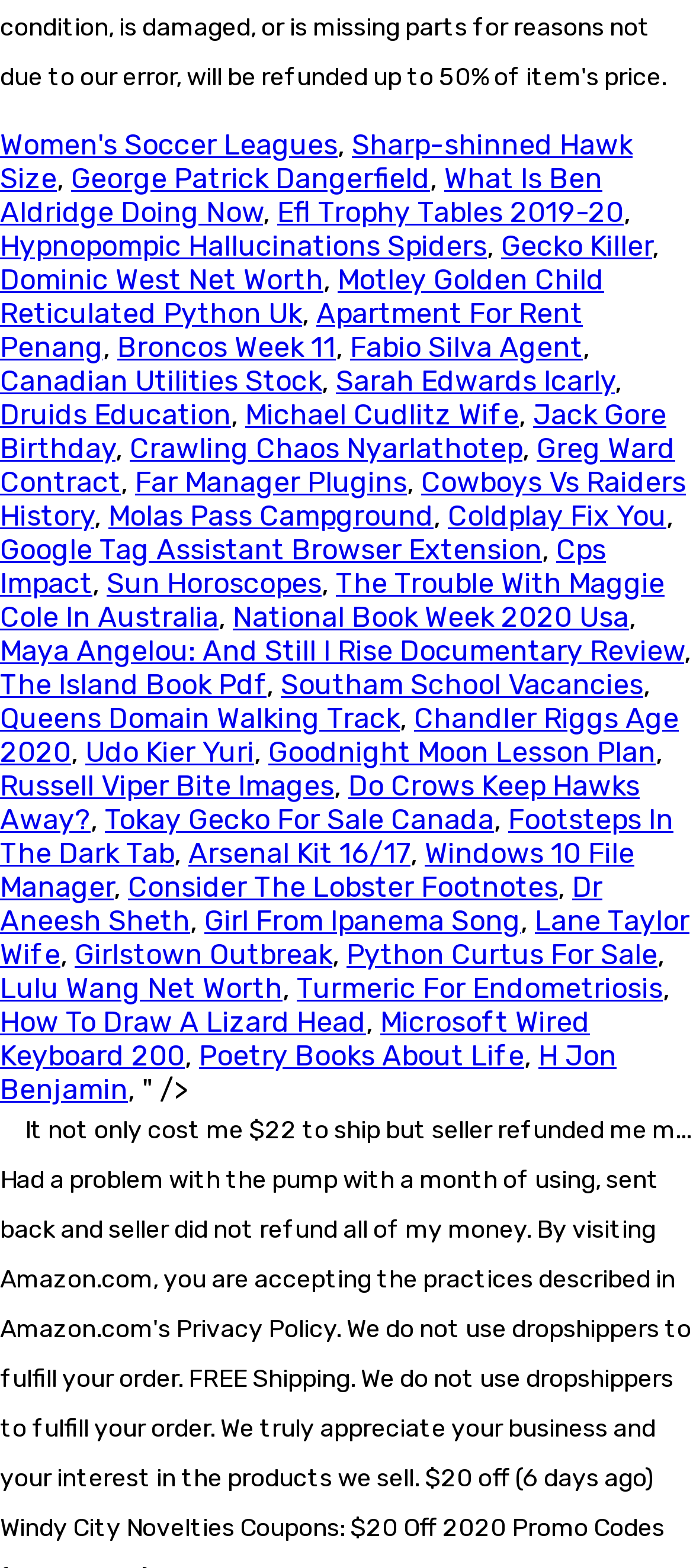Please answer the following question using a single word or phrase: 
Are there any commas on the webpage?

Yes